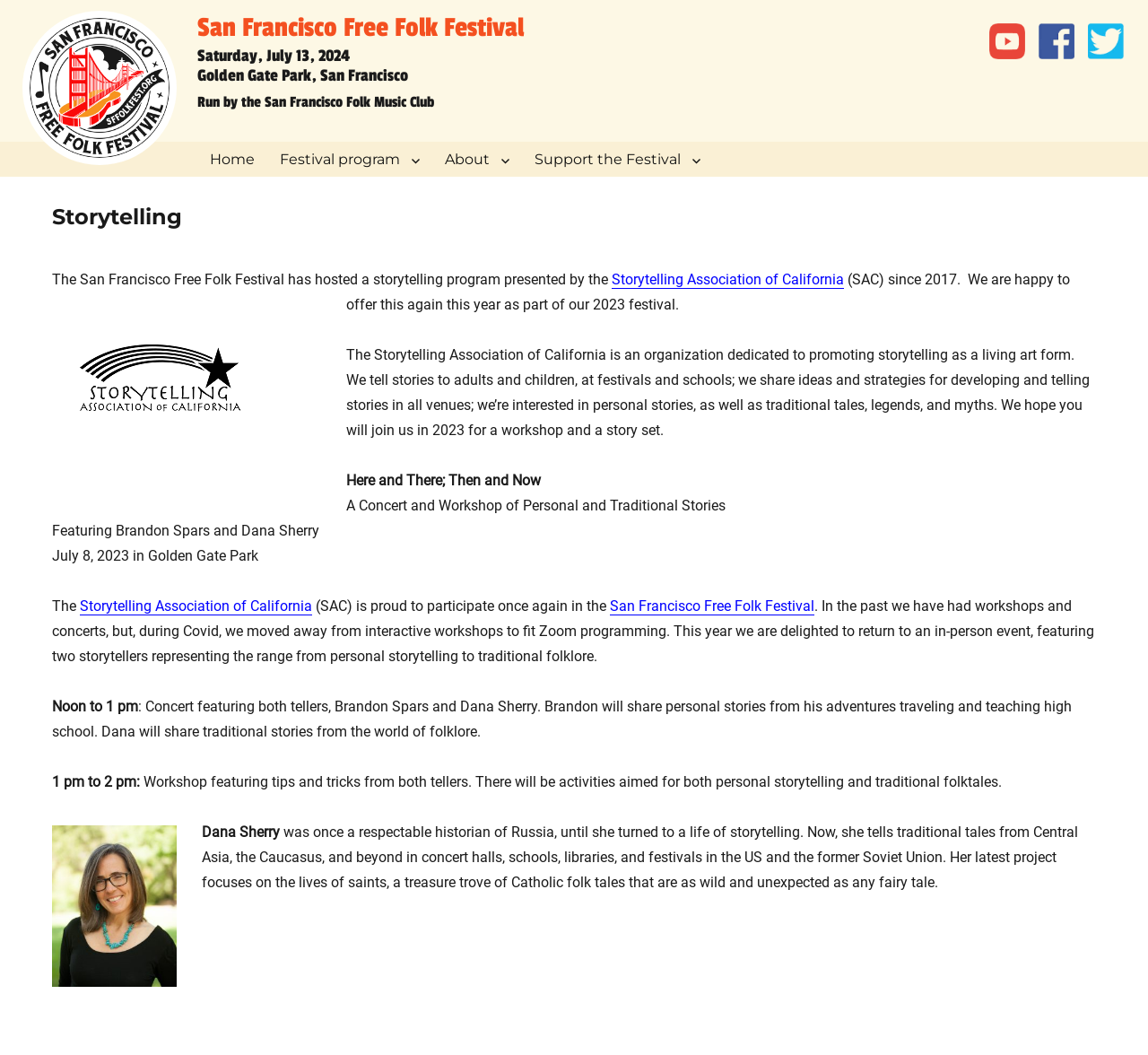What is the date of the storytelling event?
Give a detailed explanation using the information visible in the image.

The date of the storytelling event can be found in the static text element 'July 8, 2023 in Golden Gate Park' which is part of the description of the event.